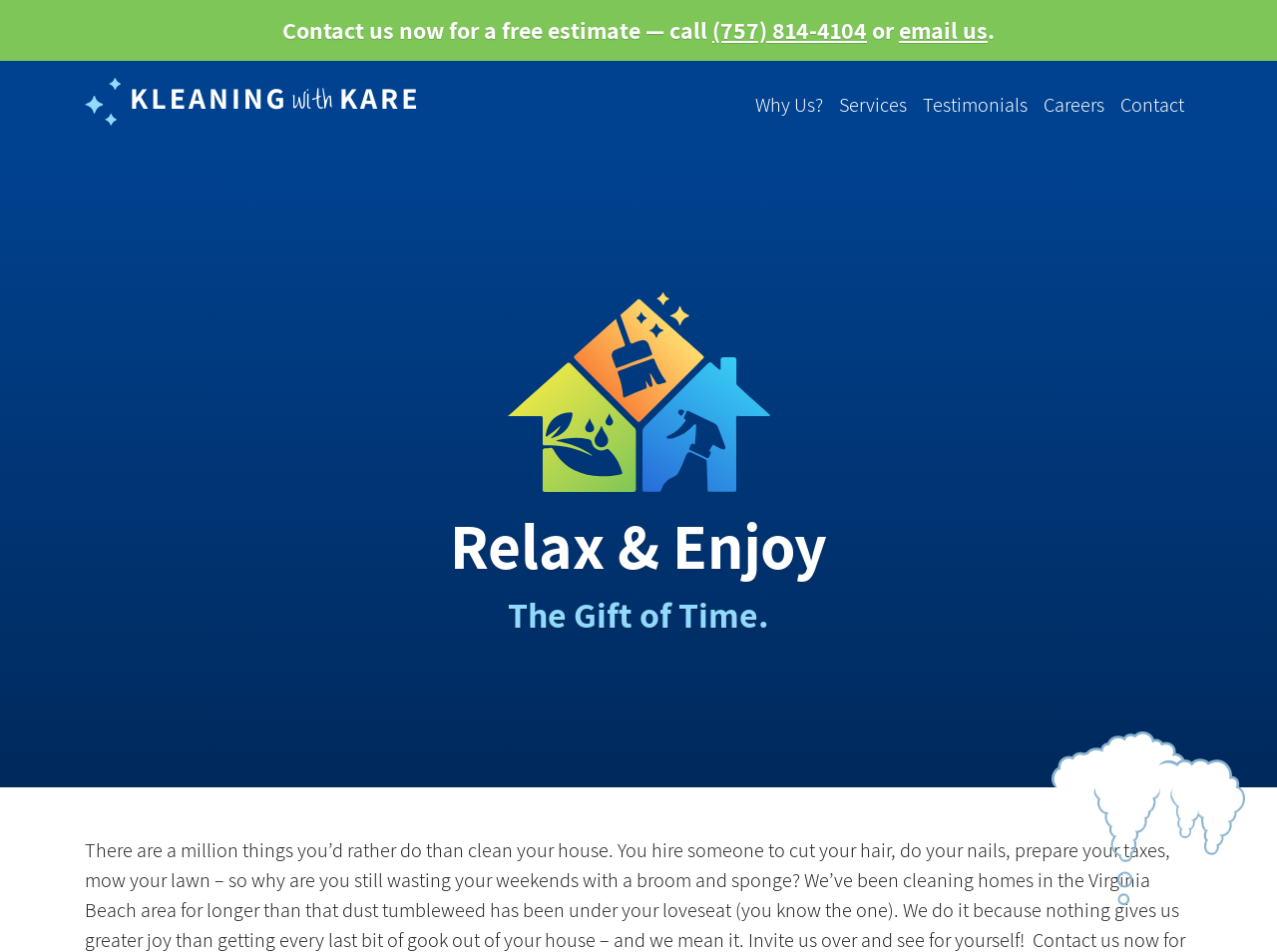Find the bounding box coordinates of the element to click in order to complete this instruction: "Click the phone number to call for a free estimate". The bounding box coordinates must be four float numbers between 0 and 1, denoted as [left, top, right, bottom].

[0.558, 0.015, 0.679, 0.048]